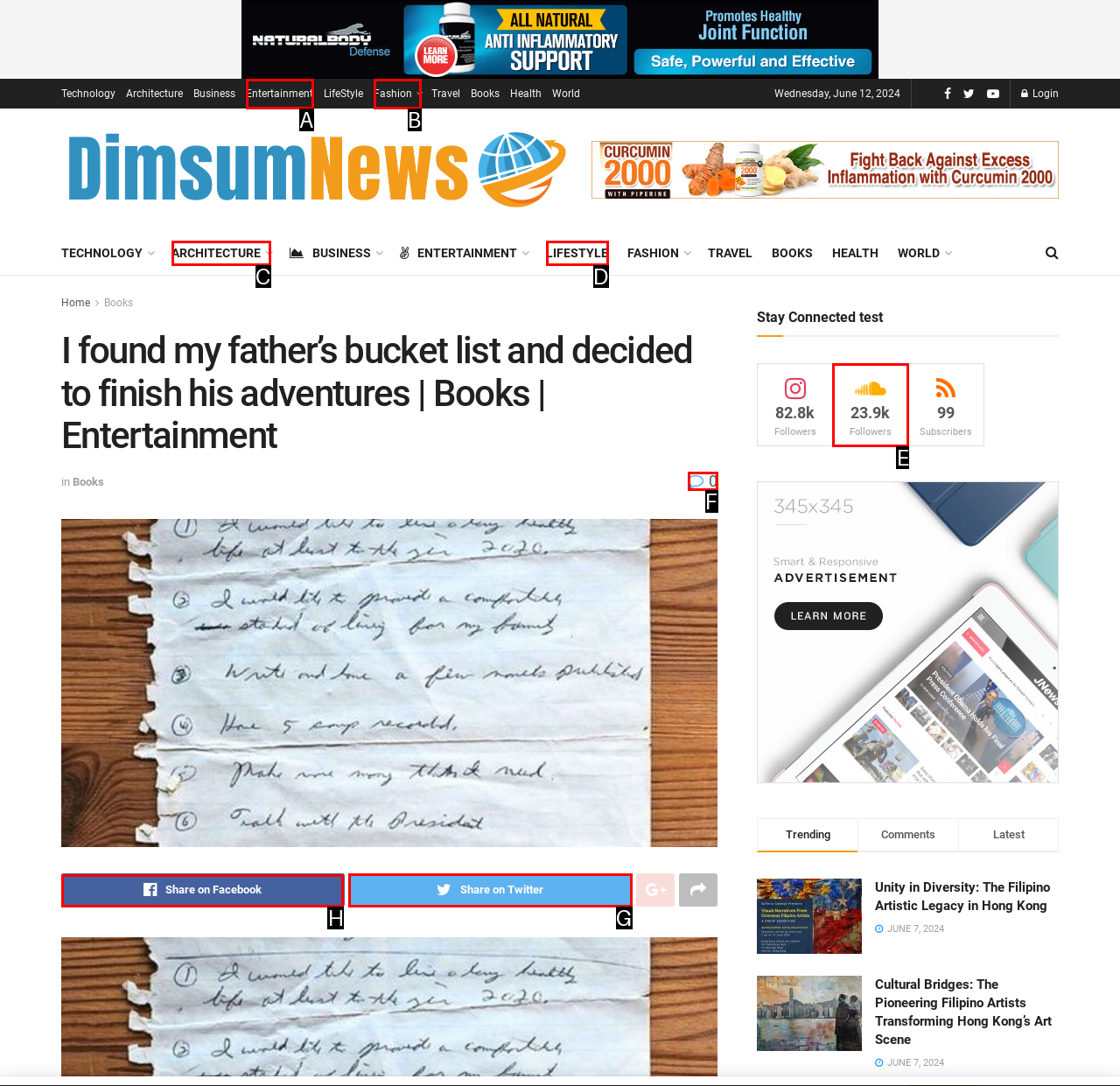Based on the choices marked in the screenshot, which letter represents the correct UI element to perform the task: Click on the 'Share on Facebook' link?

H